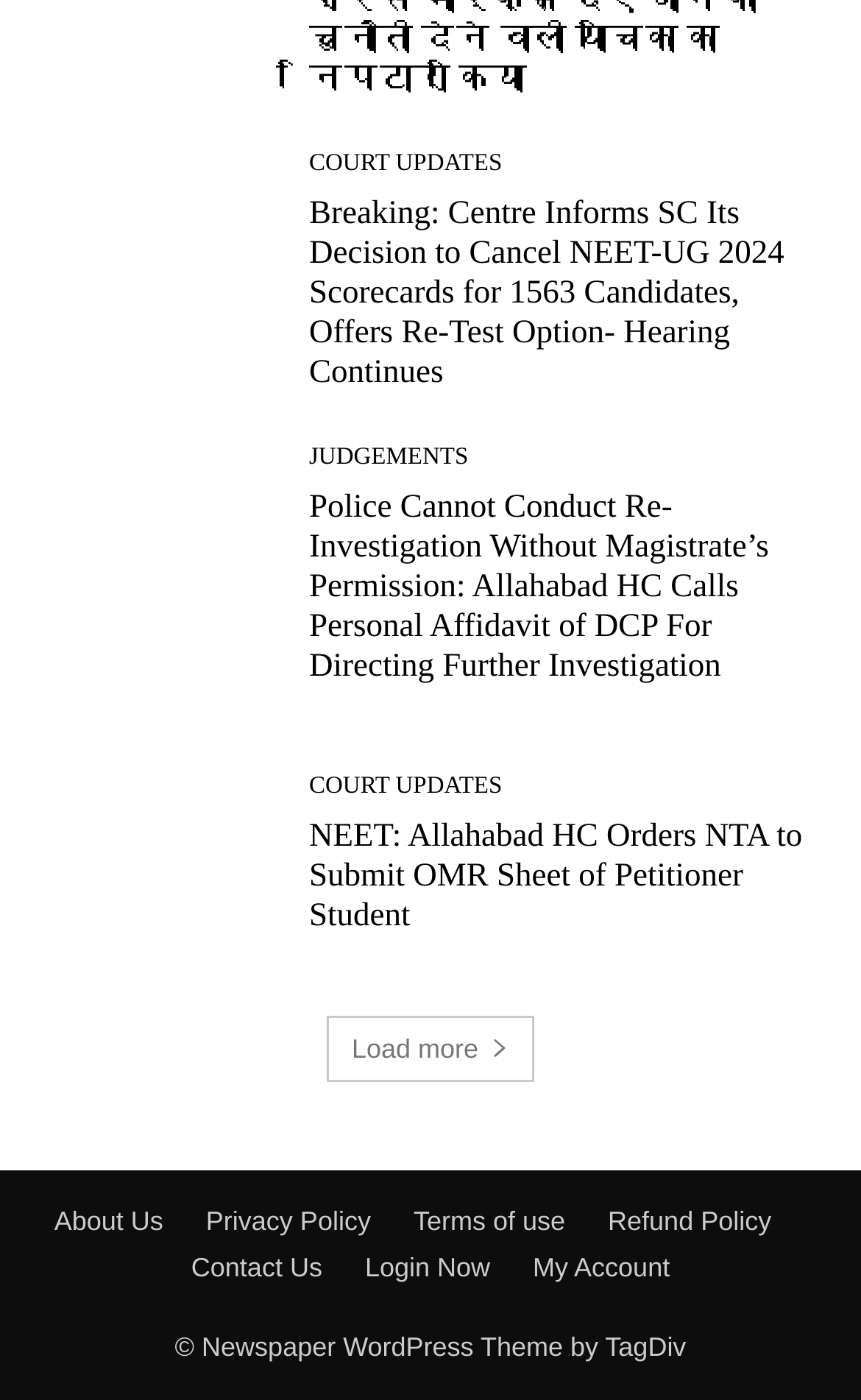What is the purpose of the 'Contact Us' link?
Examine the image and provide an in-depth answer to the question.

The 'Contact Us' link is likely used to provide a way for users to get in touch with the website or organization, possibly to ask questions, provide feedback, or request information.